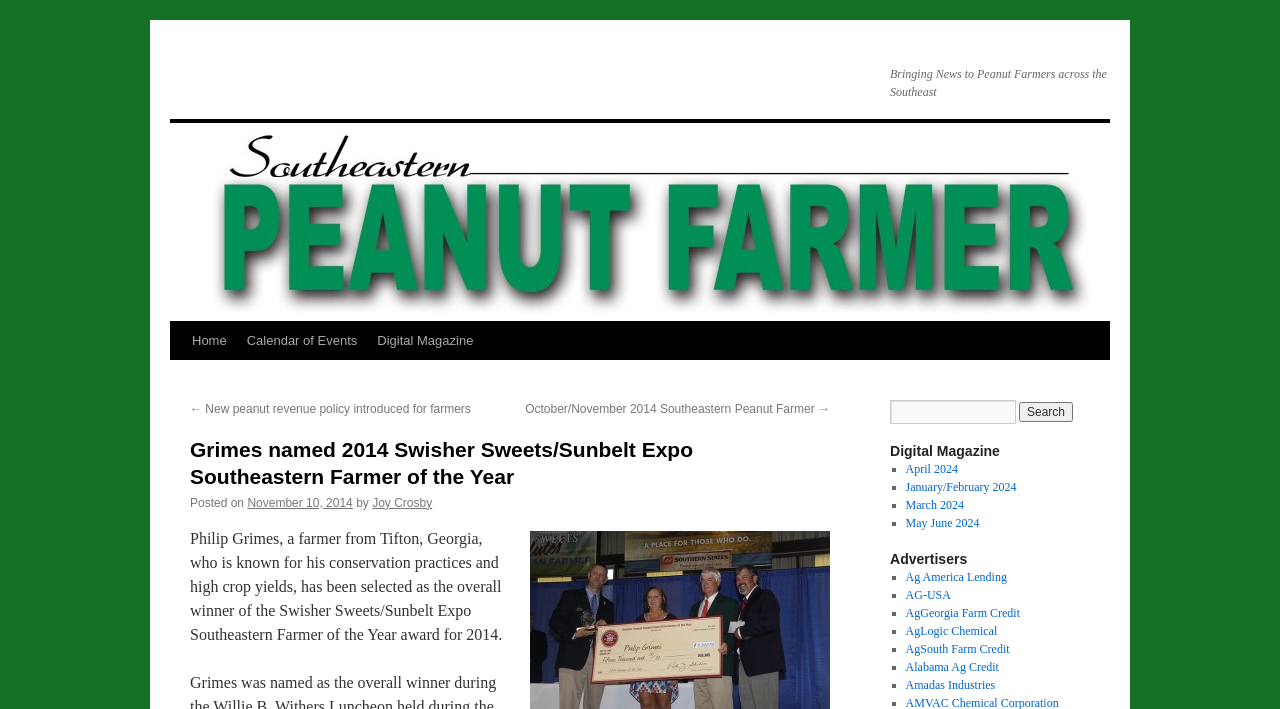Examine the image carefully and respond to the question with a detailed answer: 
What is the name of the farmer who won the award?

The answer can be found in the paragraph of text that describes the winner of the Swisher Sweets/Sunbelt Expo Southeastern Farmer of the Year award. The paragraph states that Philip Grimes, a farmer from Tifton, Georgia, has been selected as the overall winner of the award for 2014.